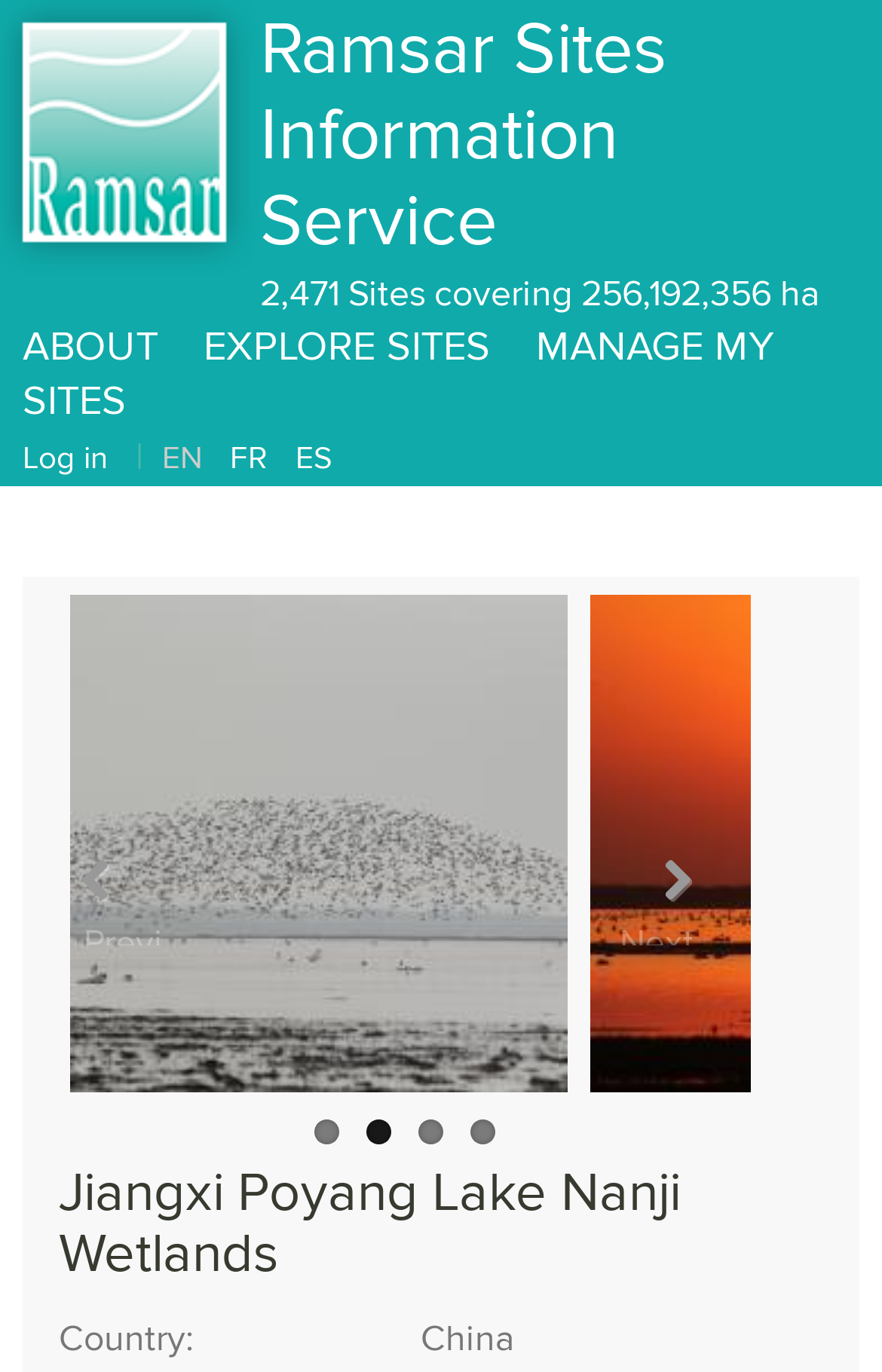Please respond to the question with a concise word or phrase:
What is the name of the wetlands being described?

Jiangxi Poyang Lake Nanji Wetlands